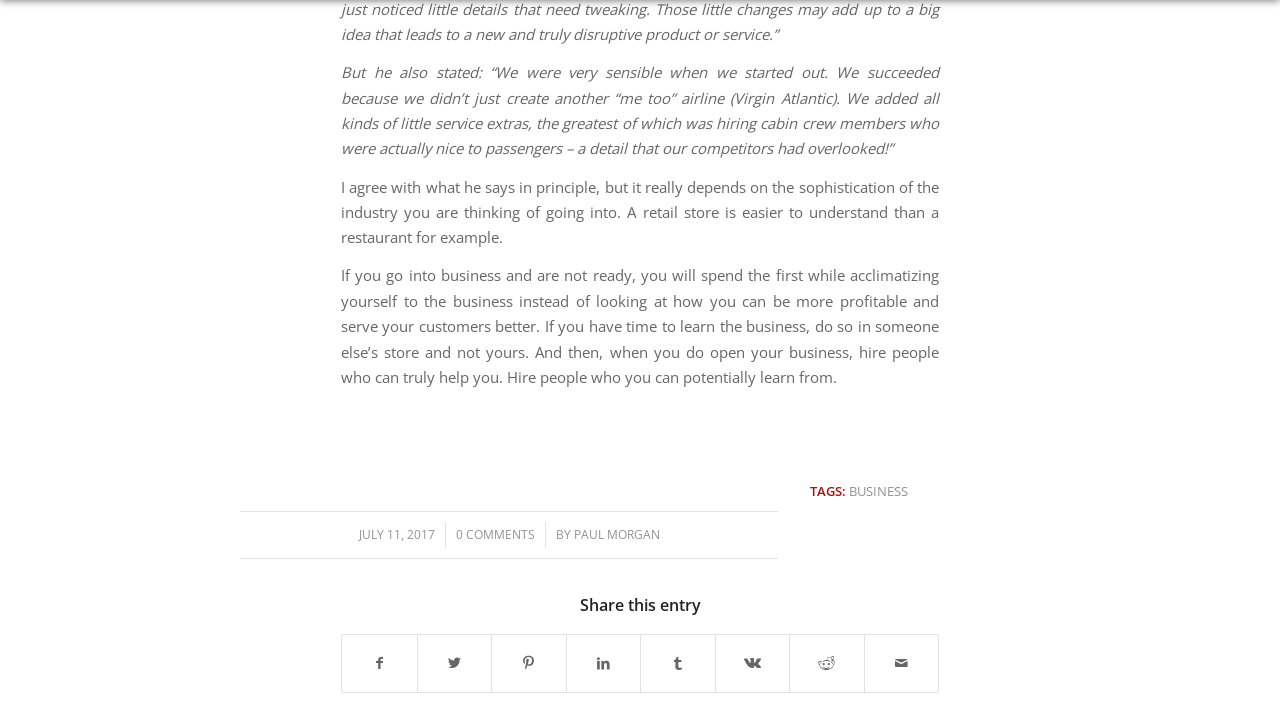What is the category of the article?
Please provide a single word or phrase as your answer based on the screenshot.

BUSINESS